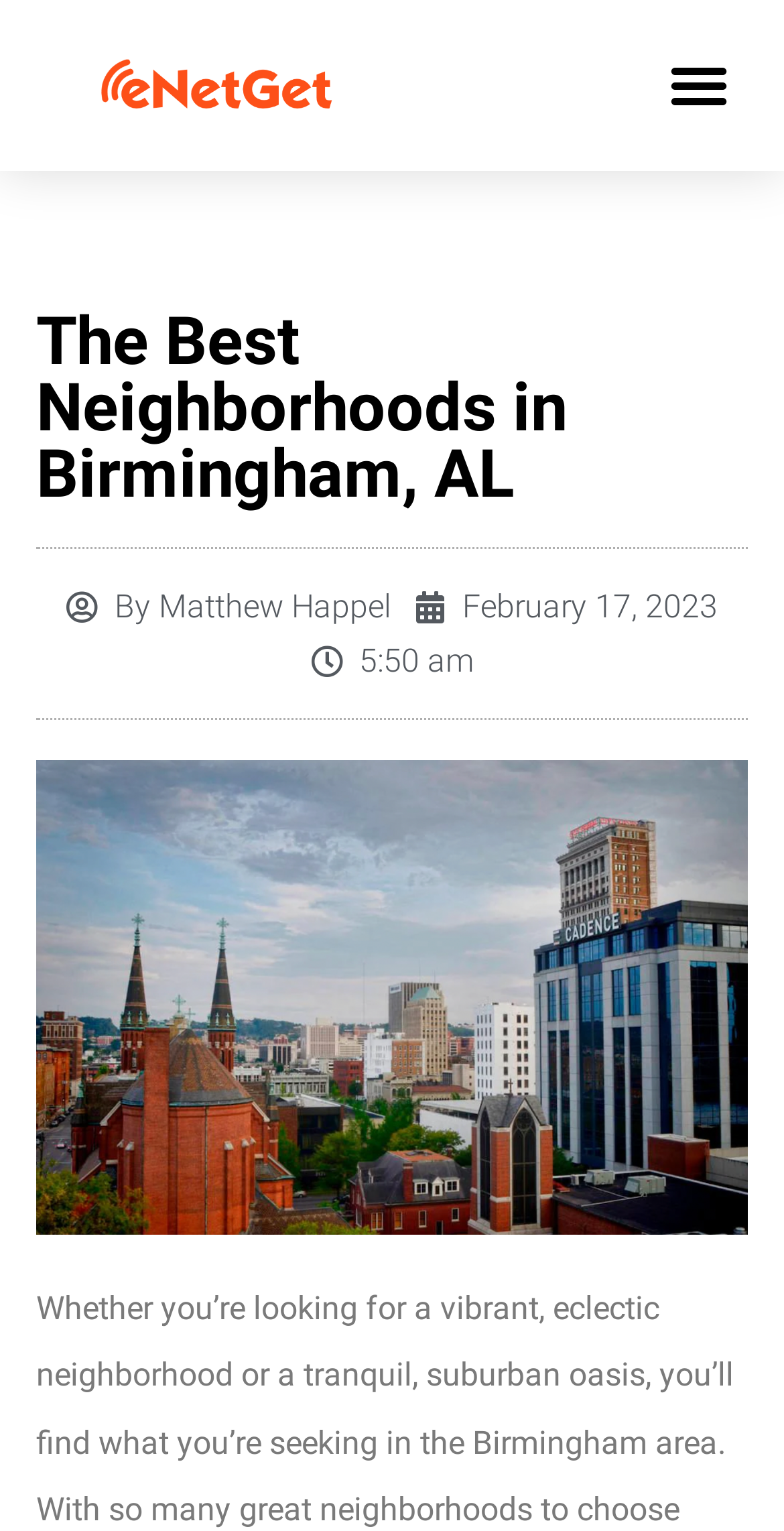Could you please study the image and provide a detailed answer to the question:
What is the logo of this website?

I found the logo by looking at the top-left corner of the webpage, where I saw a link and an image with the same description 'eNetGet Logo'.